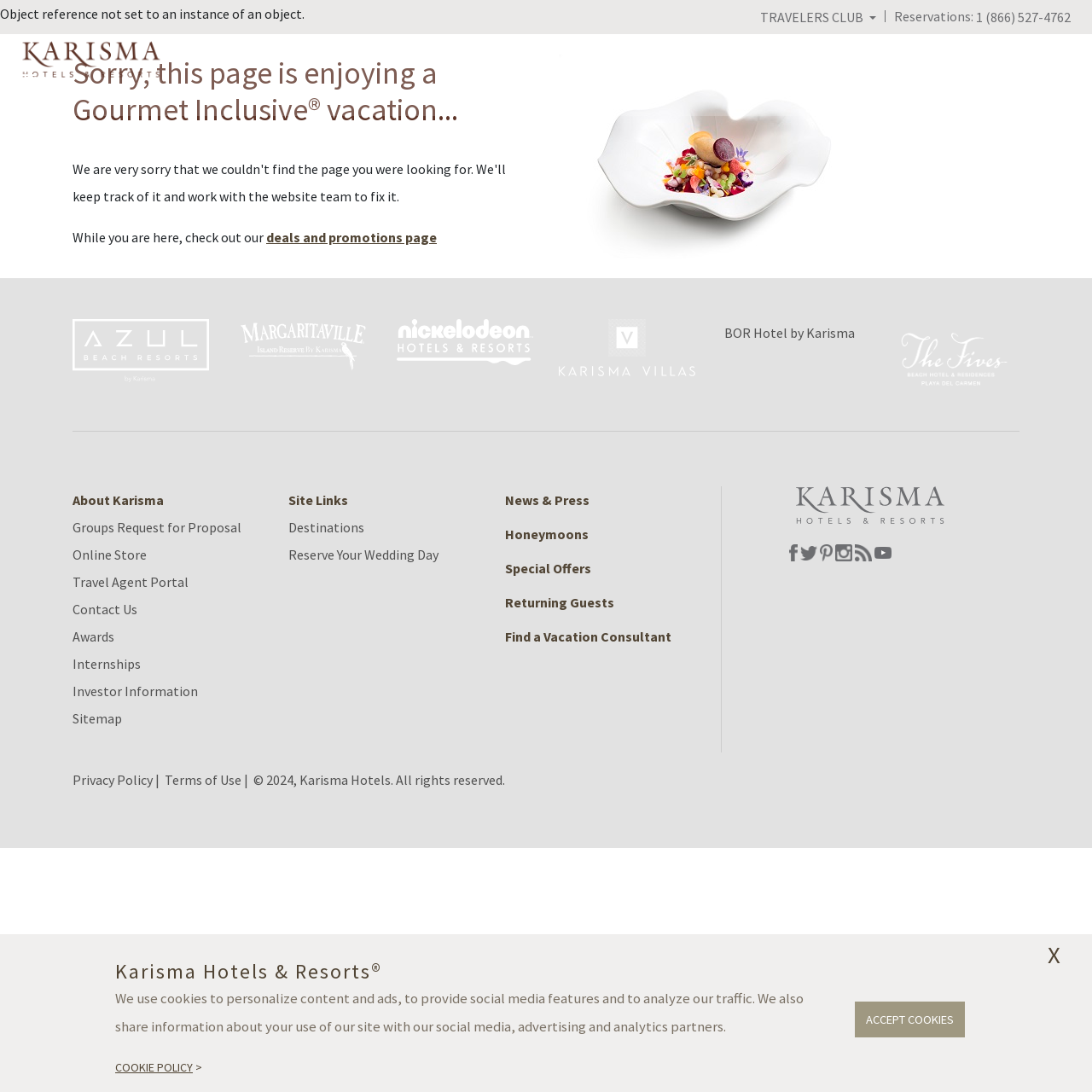Find and indicate the bounding box coordinates of the region you should select to follow the given instruction: "Check out deals and promotions".

[0.244, 0.209, 0.4, 0.225]